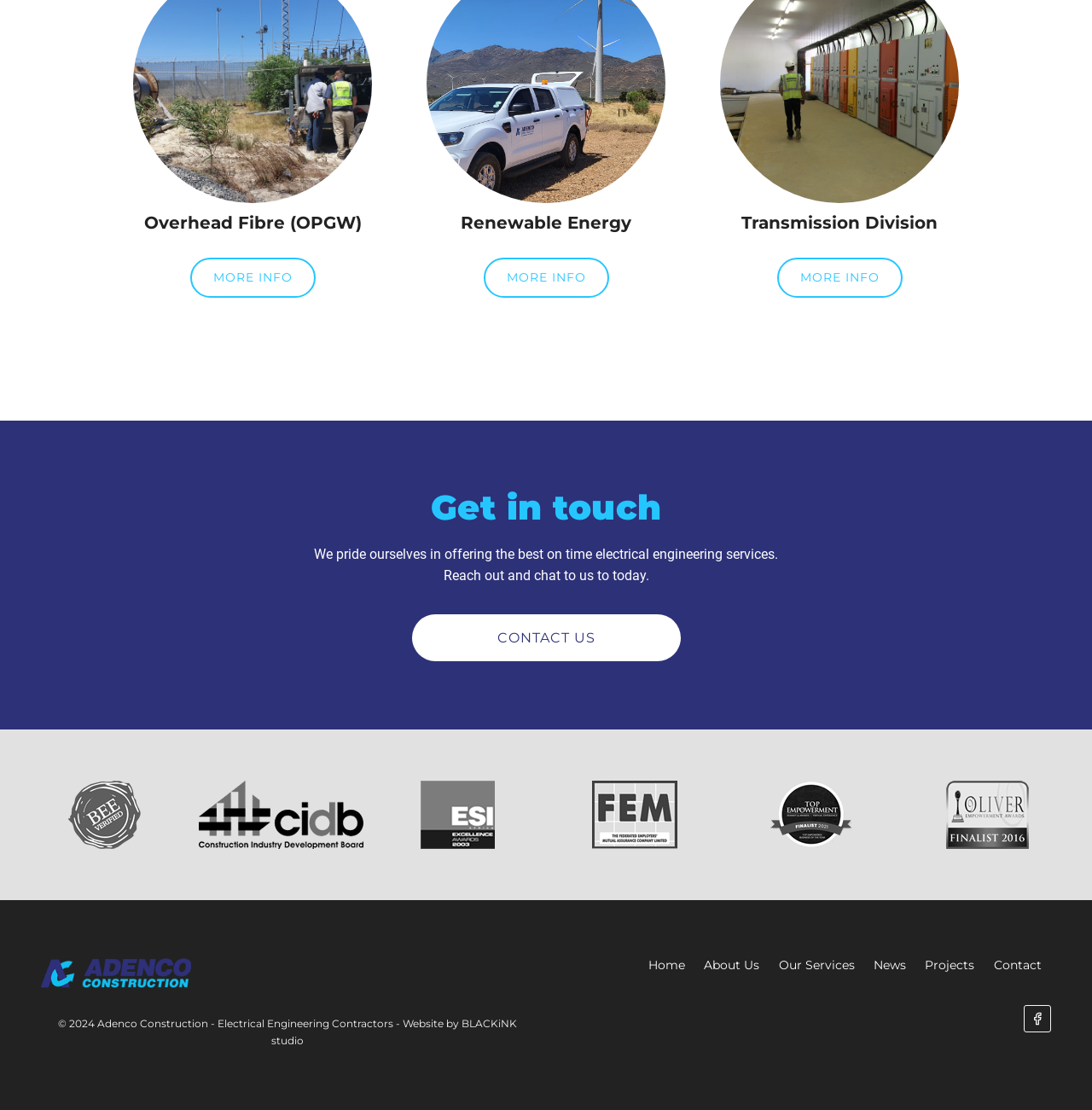Find the bounding box coordinates for the element that must be clicked to complete the instruction: "Get in touch with the company". The coordinates should be four float numbers between 0 and 1, indicated as [left, top, right, bottom].

[0.019, 0.44, 0.981, 0.474]